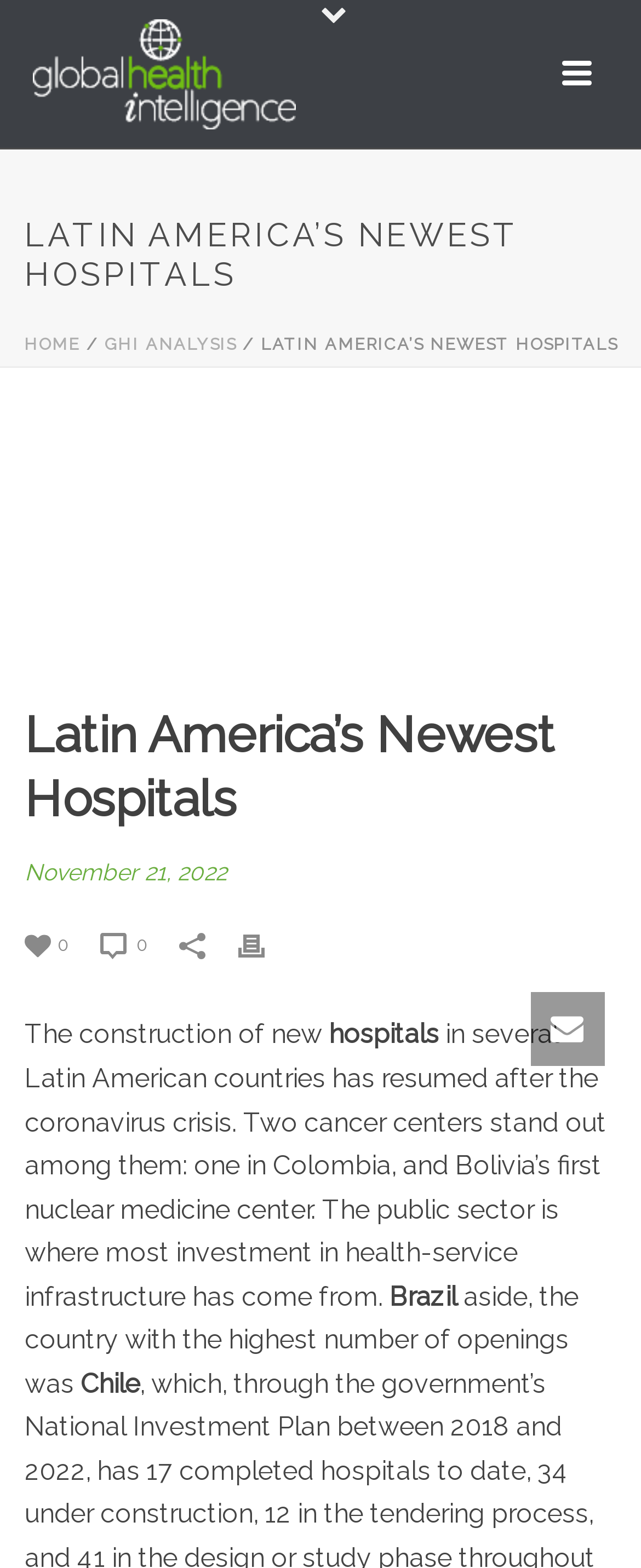Pinpoint the bounding box coordinates of the area that must be clicked to complete this instruction: "View GHI ANALYSIS".

[0.163, 0.214, 0.368, 0.225]